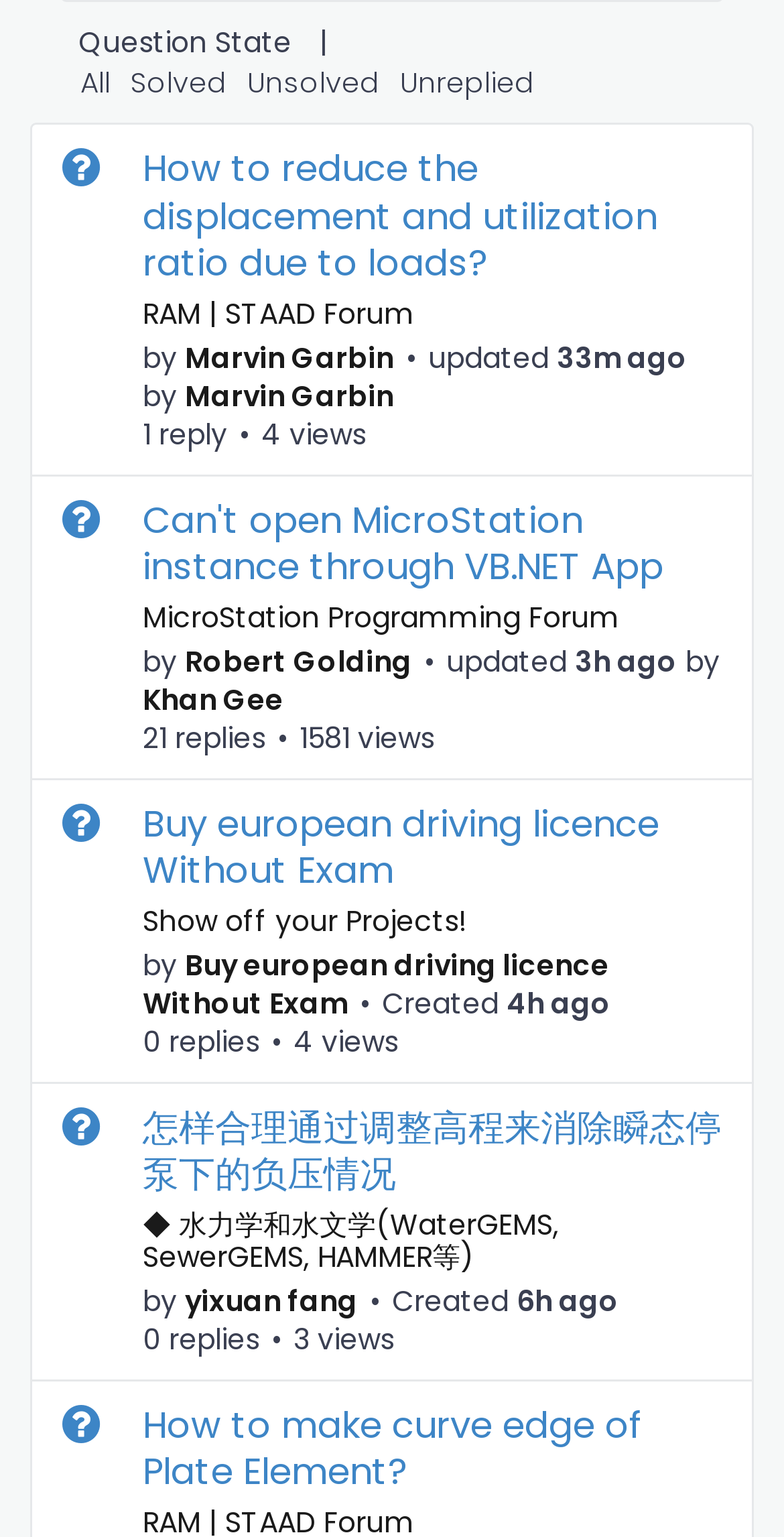Please answer the following question using a single word or phrase: 
When was the question 'Buy european driving licence Without Exam' created?

4 hours ago